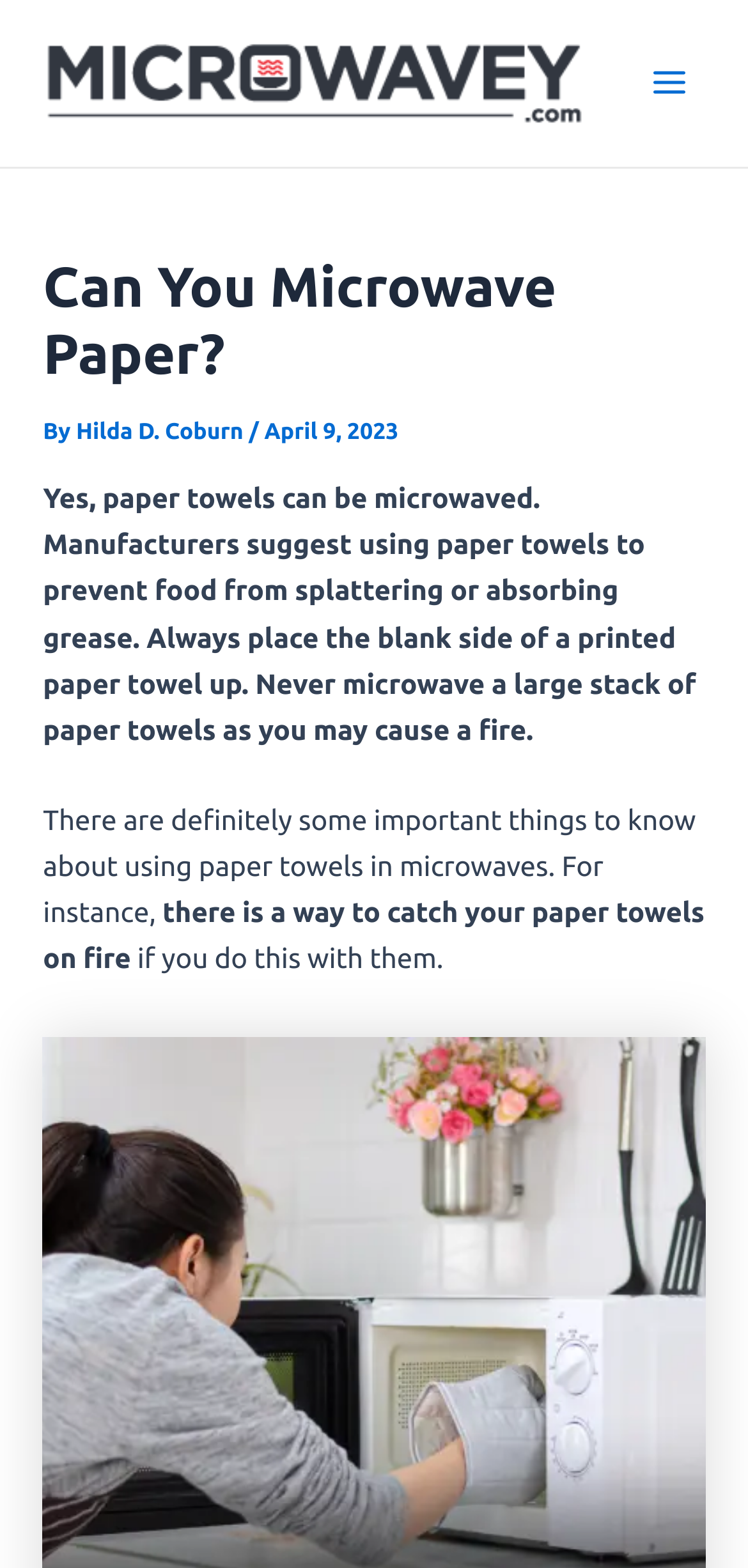Who is the author of the article?
Could you please answer the question thoroughly and with as much detail as possible?

The author's name is mentioned in the webpage as 'Hilda D. Coburn', which is linked to her profile or other related articles.